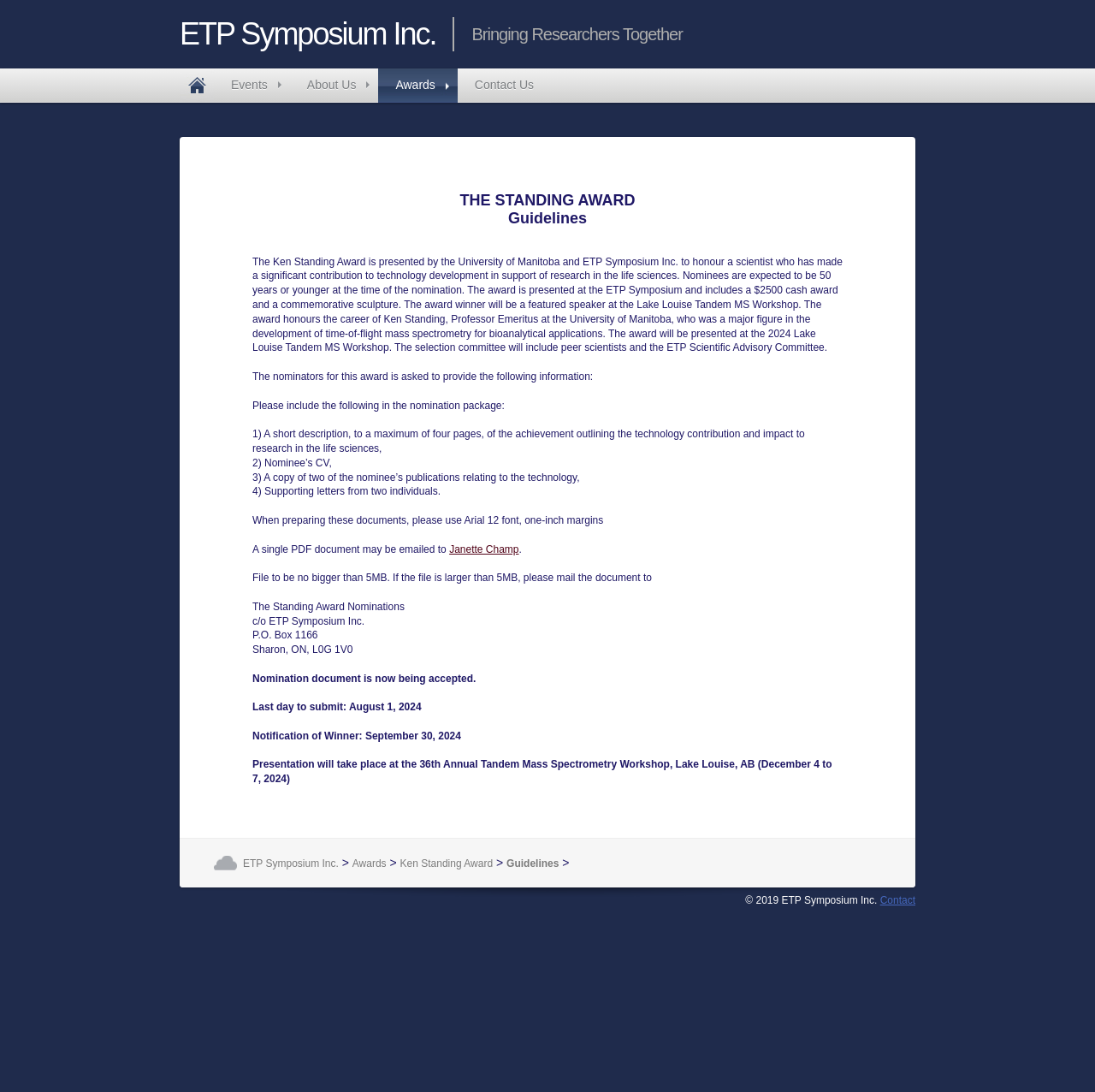Deliver a detailed narrative of the webpage's visual and textual elements.

The webpage is about the Guidelines for the Ken Standing Award, presented by the University of Manitoba and ETP Symposium Inc. At the top of the page, there is a heading that reads "ETP Symposium Inc." and another heading below it that says "Bringing Researchers Together". 

Below these headings, there is a navigation menu with links to "ETP Symposium Inc.", "Events", "About Us", "Awards", and "Contact Us". 

The main content of the page is divided into sections. The first section has a heading "THE STANDING AWARD" and a subheading "Guidelines". This section provides detailed information about the award, including its purpose, eligibility criteria, and the selection process. 

The following sections outline the nomination process, including the required documents and formatting guidelines. There is also information about the submission deadline, notification of the winner, and the presentation of the award. 

At the bottom of the page, there is a footer section with a copyright notice "© 2019 ETP Symposium Inc." and a link to "Contact". There are also links to "ETP Symposium Inc.", "Awards", "Ken Standing Award", and "Guidelines" at the bottom of the page, which seem to be a secondary navigation menu.